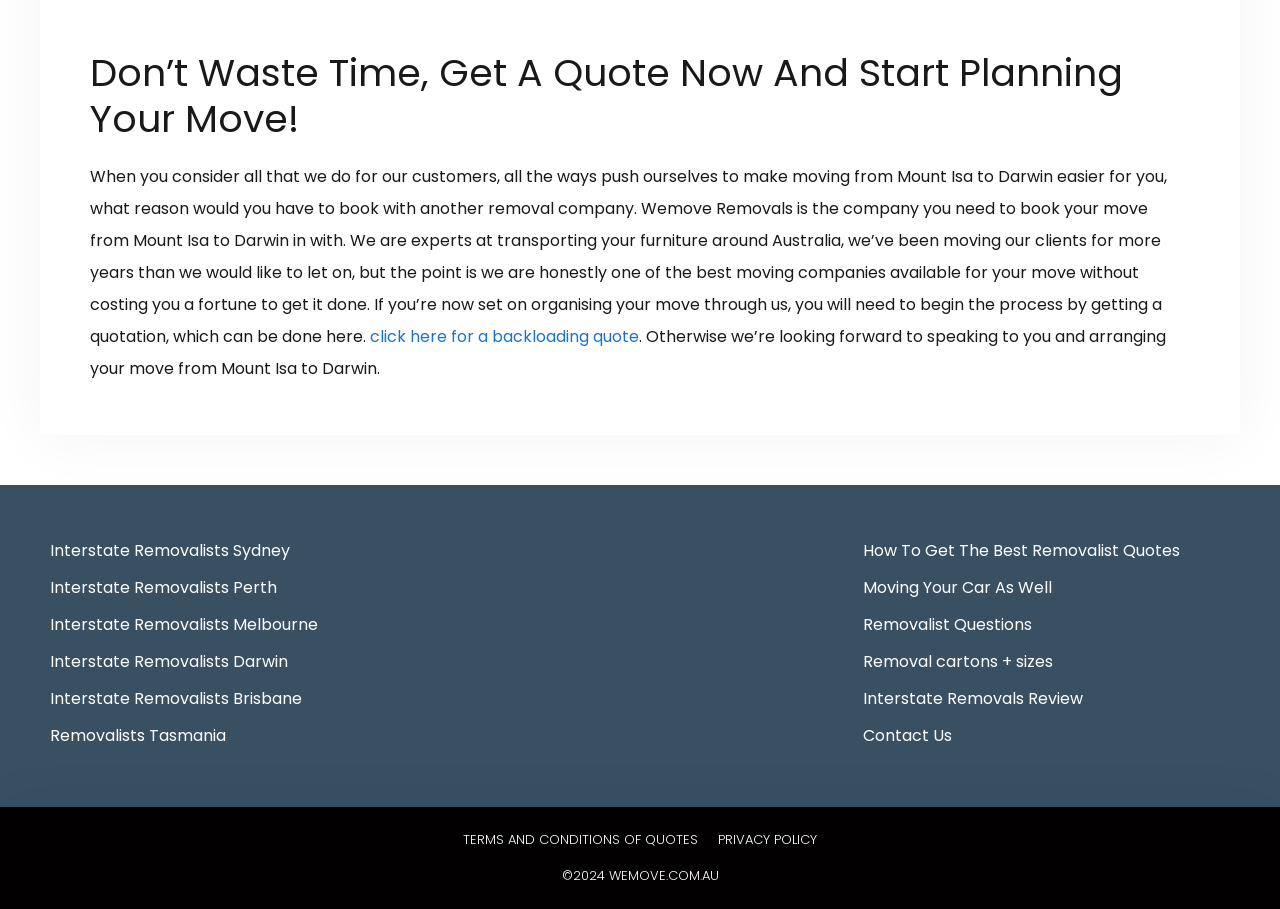Please indicate the bounding box coordinates of the element's region to be clicked to achieve the instruction: "check christmas news". Provide the coordinates as four float numbers between 0 and 1, i.e., [left, top, right, bottom].

None